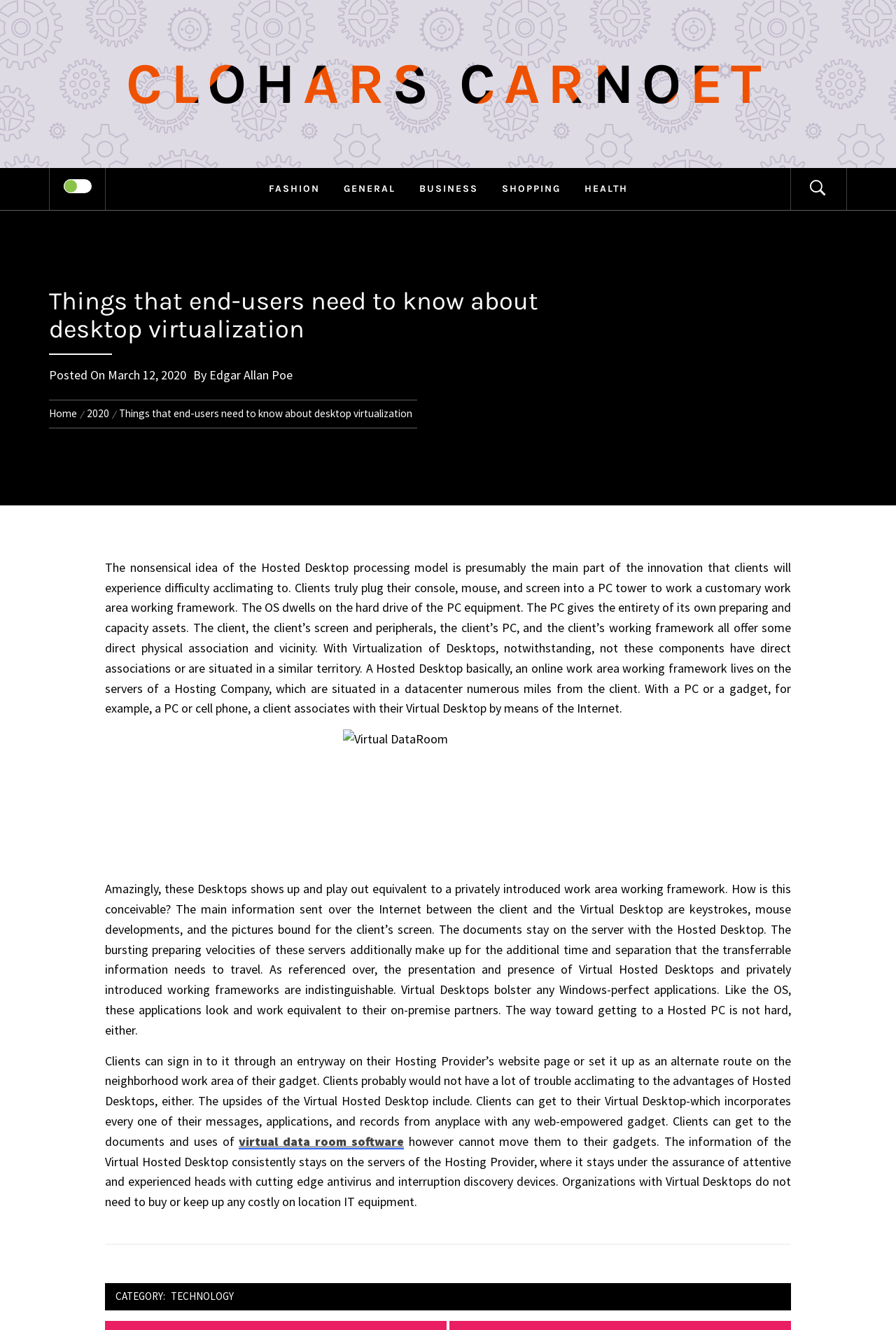What is the purpose of the 'Breadcrumbs' navigation?
Look at the image and provide a detailed response to the question.

The 'Breadcrumbs' navigation is used to show the navigation path, allowing users to easily navigate back to previous pages or the home page.